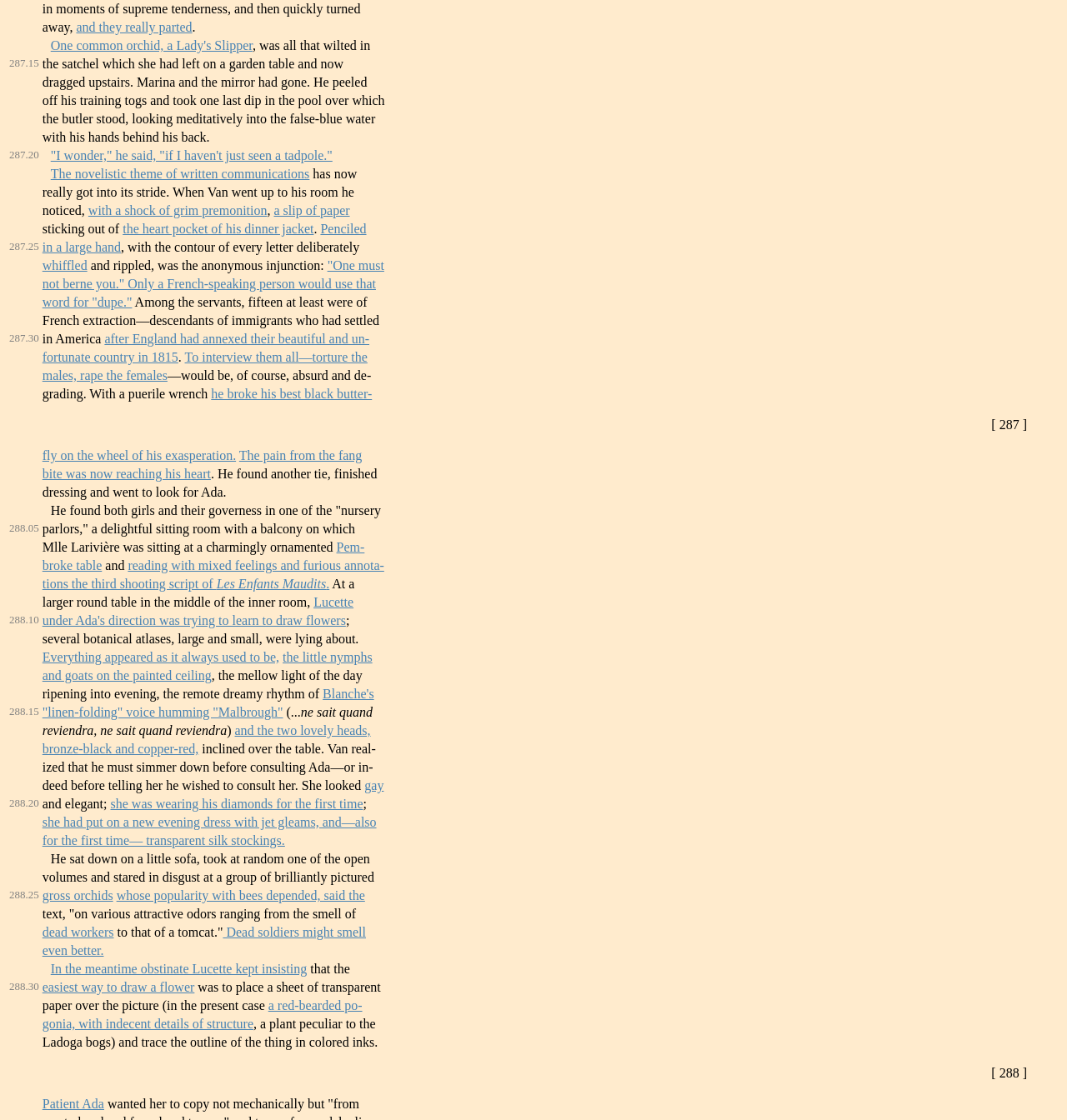Find the bounding box coordinates for the area you need to click to carry out the instruction: "click the link 'One common orchid, a Lady's Slipper'". The coordinates should be four float numbers between 0 and 1, indicated as [left, top, right, bottom].

[0.047, 0.034, 0.237, 0.047]